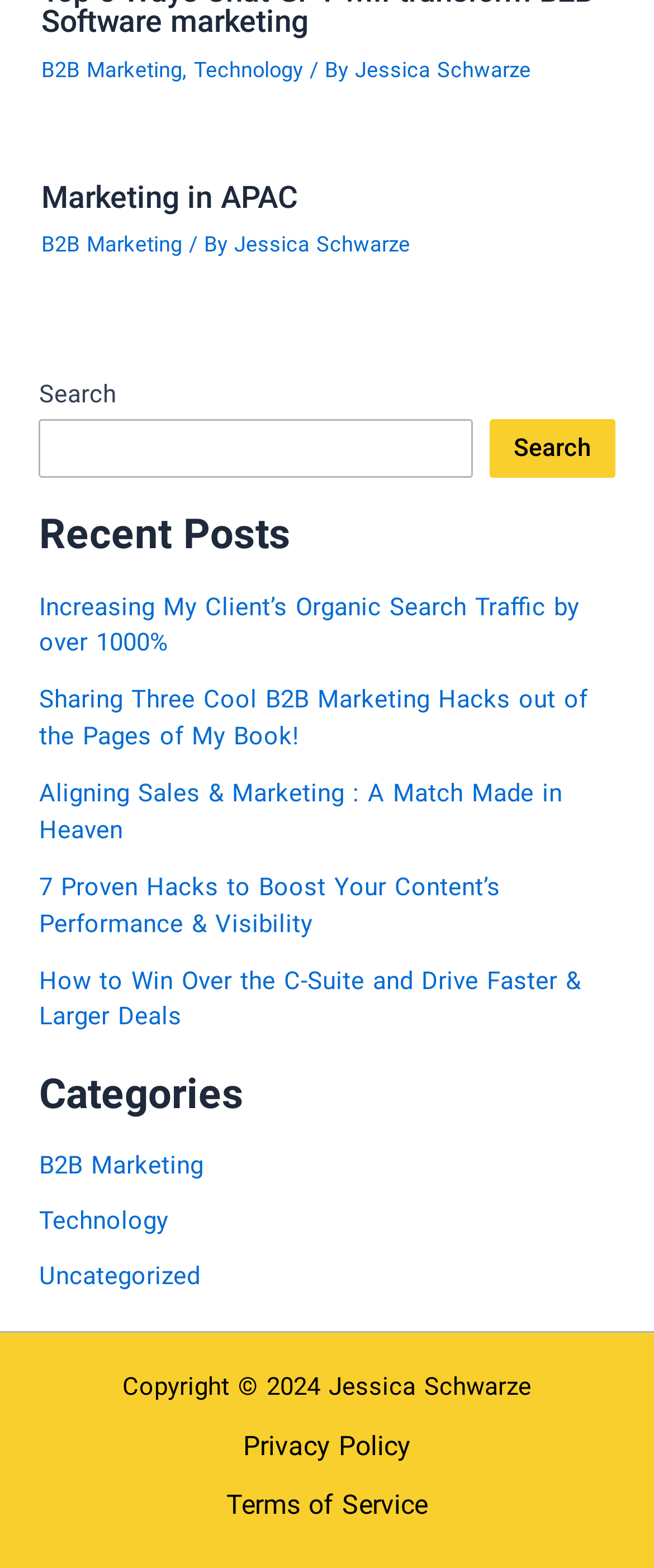Answer succinctly with a single word or phrase:
What is the title of the first recent post?

Increasing My Client’s Organic Search Traffic by over 1000%